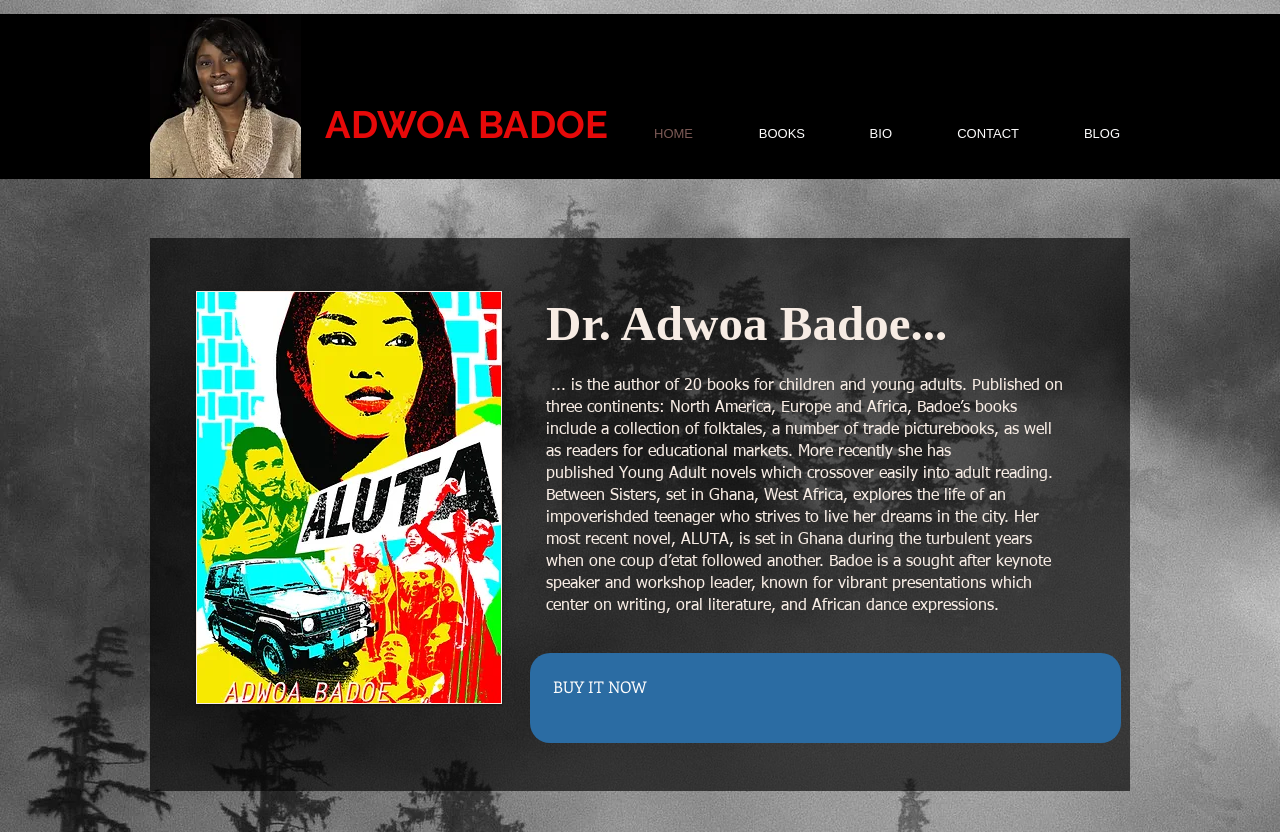What is the action that can be taken with the book?
Please use the image to provide a one-word or short phrase answer.

BUY IT NOW